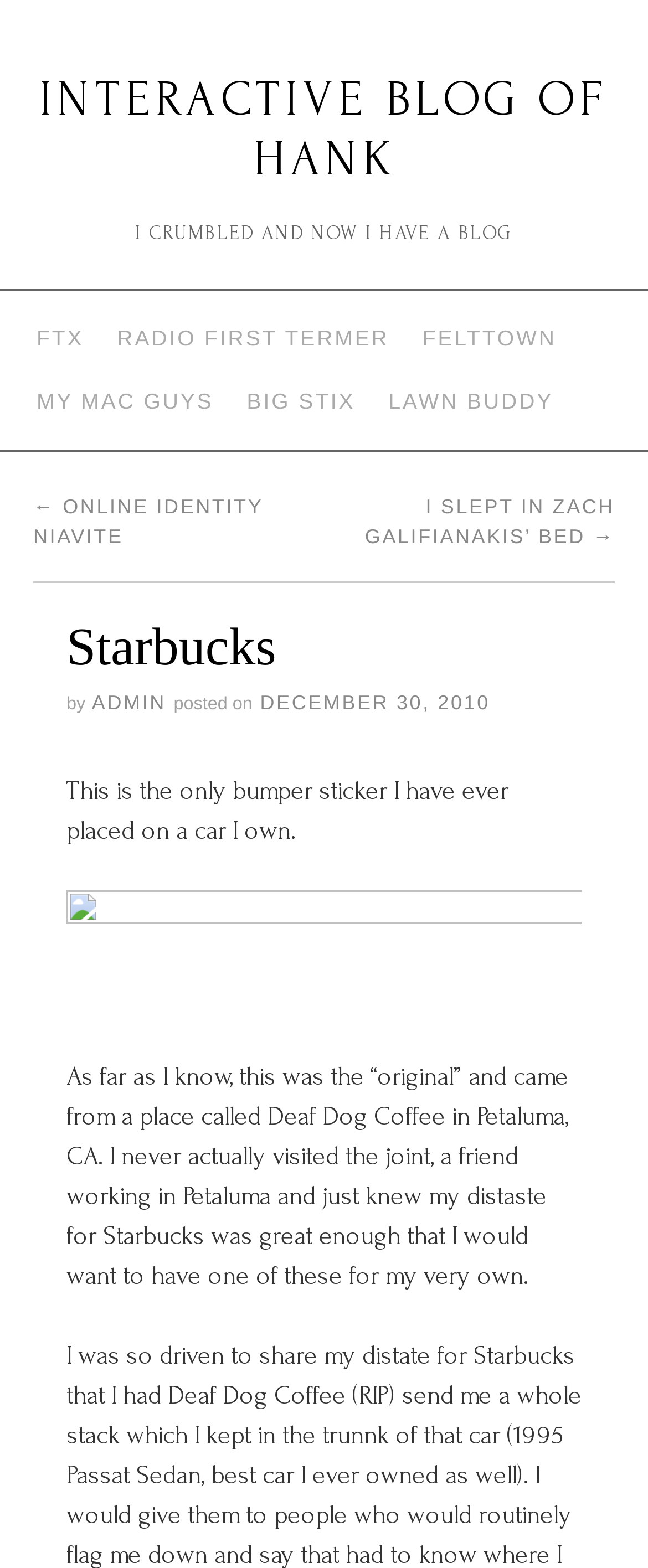Locate the bounding box coordinates of the item that should be clicked to fulfill the instruction: "visit FTX".

[0.031, 0.196, 0.155, 0.236]